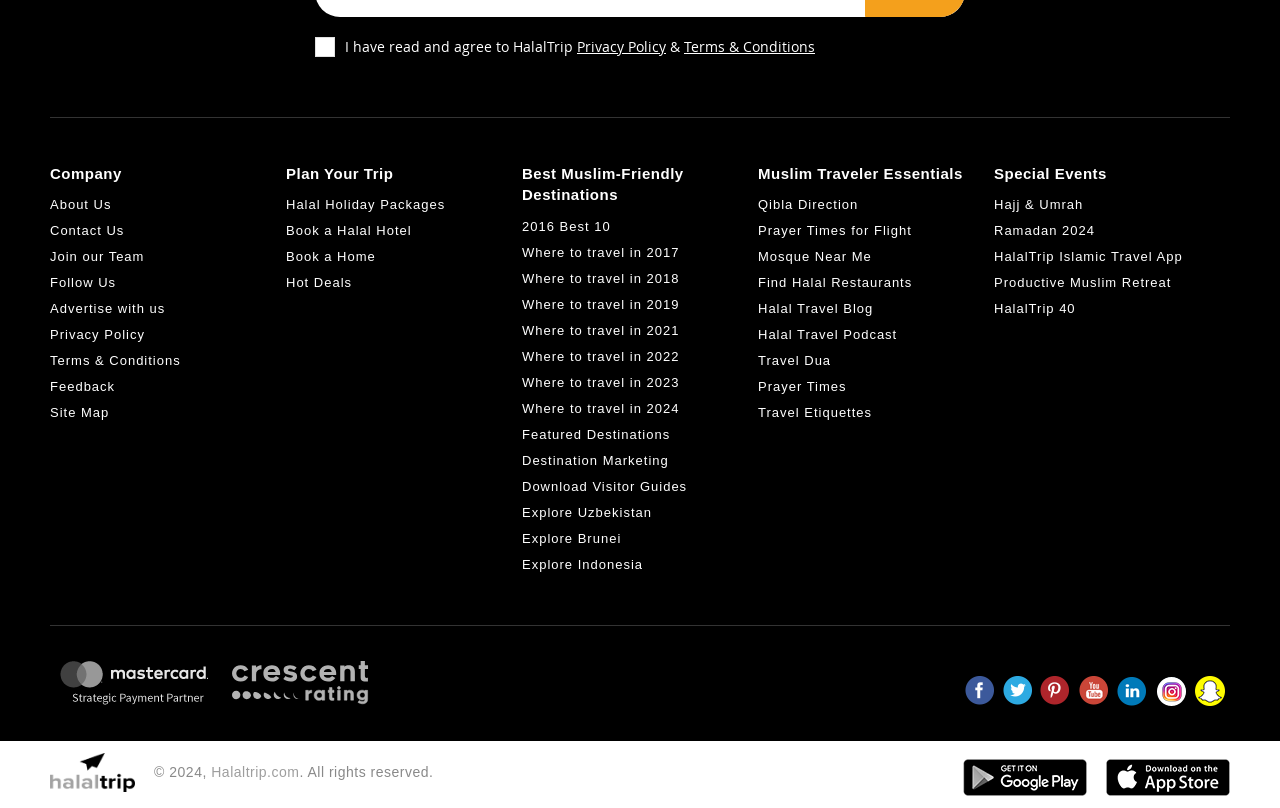What is the purpose of the 'Get Direction' link?
Using the visual information, reply with a single word or short phrase.

To get directions